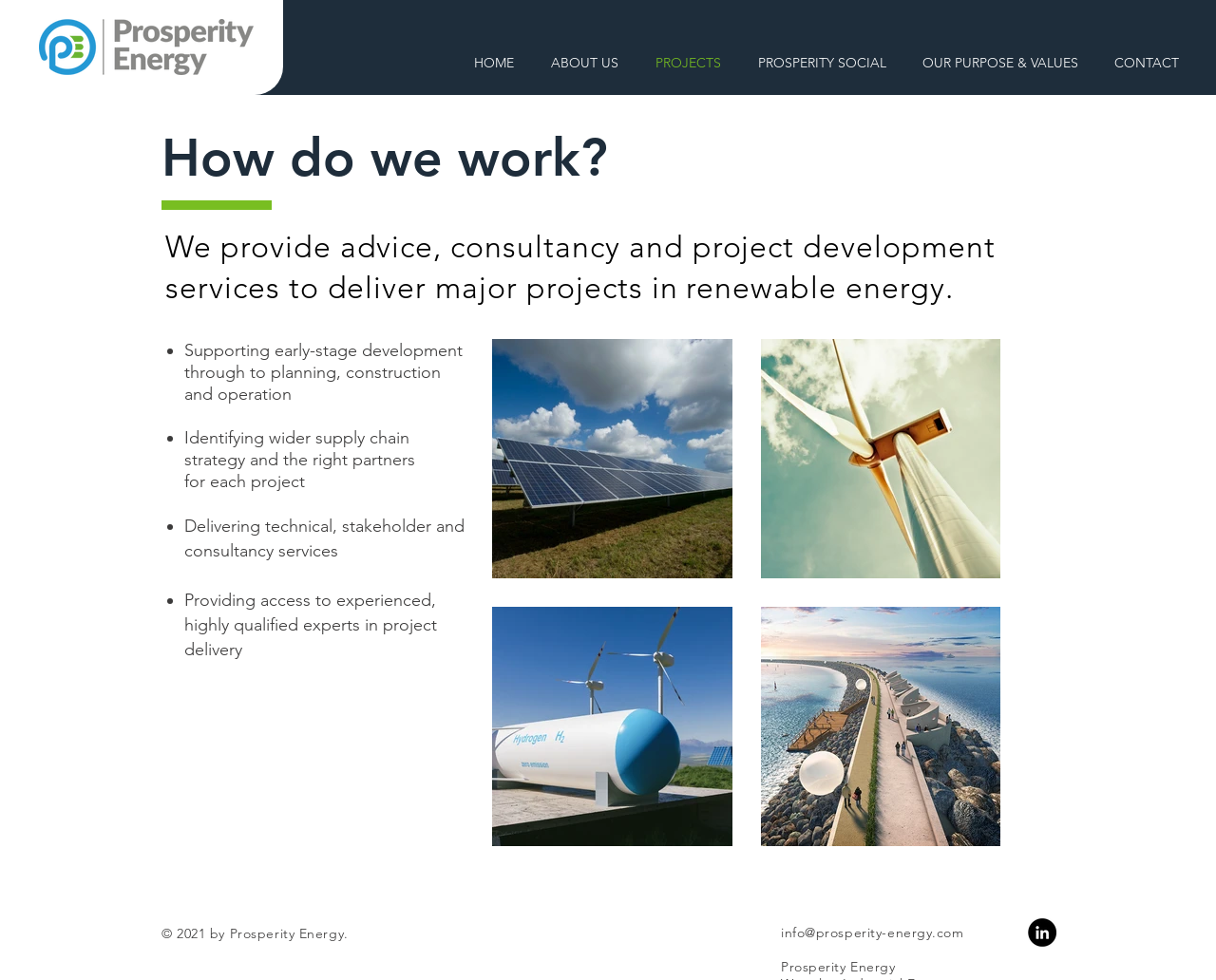What is the name of the company?
Please interpret the details in the image and answer the question thoroughly.

The company name can be found in the logo at the top left corner of the webpage, which is an image with the text 'Prosperity Energy Logo.png'.